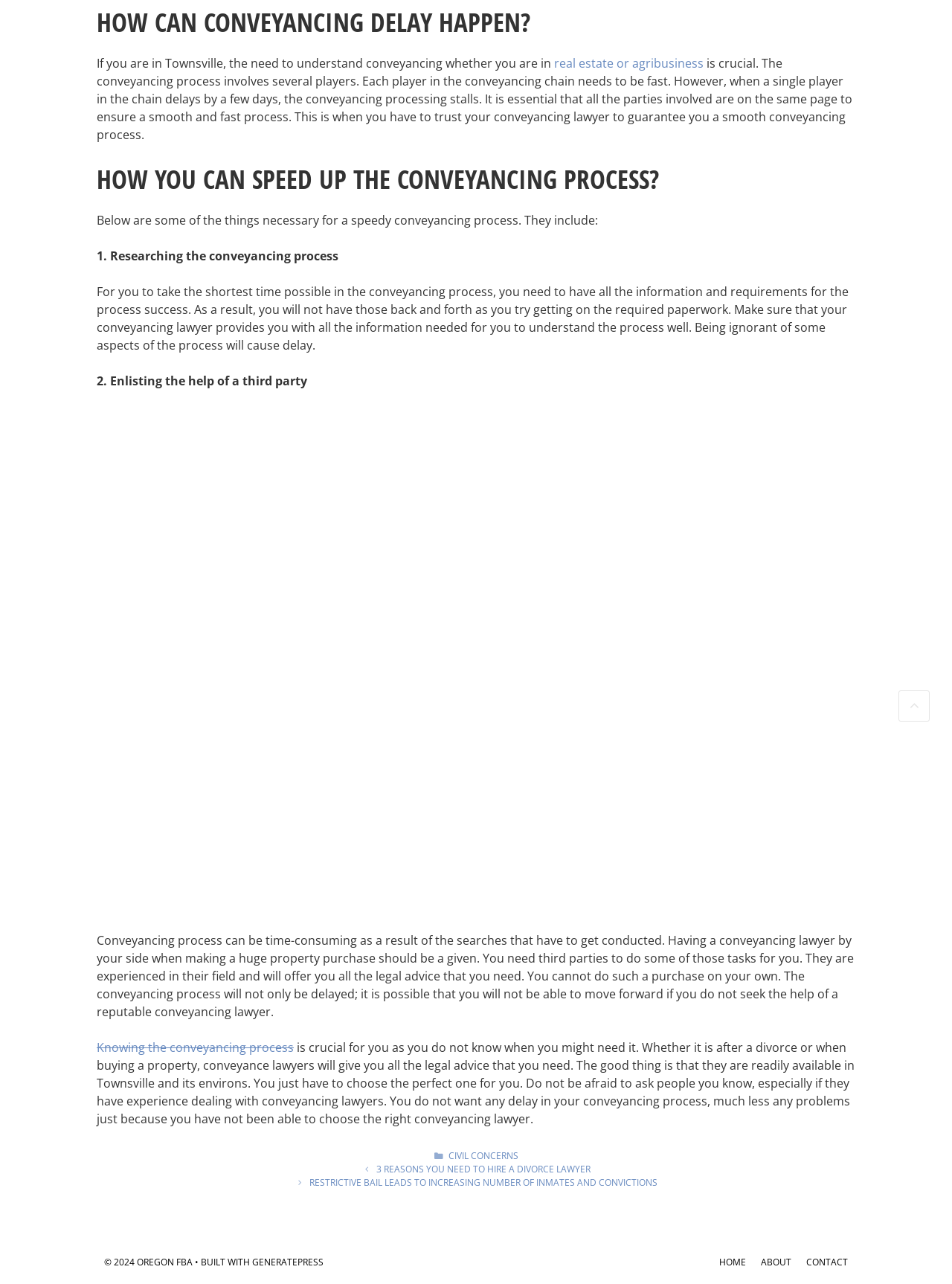Based on what you see in the screenshot, provide a thorough answer to this question: What is the role of a conveyancing lawyer?

According to the webpage, a conveyancing lawyer plays a crucial role in the conveyancing process by providing legal advice and ensuring that all necessary paperwork is in order. They can also conduct searches and provide guidance throughout the process.